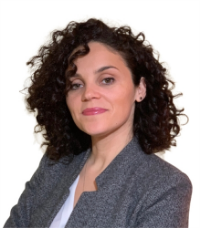Where did Suada Sela earn her B.A. in Business Administration?
Could you give a comprehensive explanation in response to this question?

According to the caption, Suada Sela has an academic background that includes a B.A. in Business Administration from the University of Perugia, which suggests that she earned her undergraduate degree from this institution.